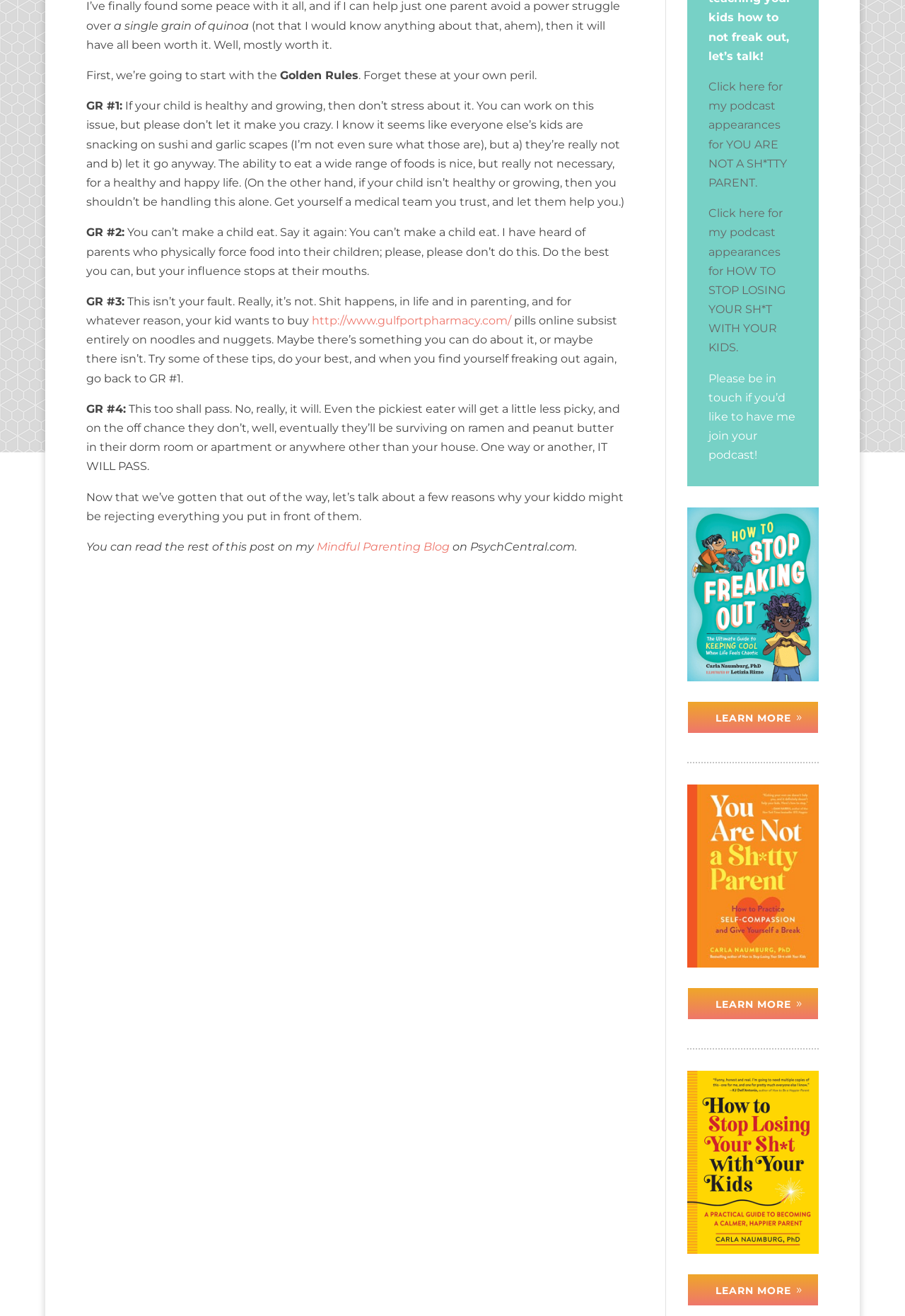Determine the bounding box coordinates of the UI element that matches the following description: "http://www.gulfportpharmacy.com/". The coordinates should be four float numbers between 0 and 1 in the format [left, top, right, bottom].

[0.344, 0.239, 0.565, 0.249]